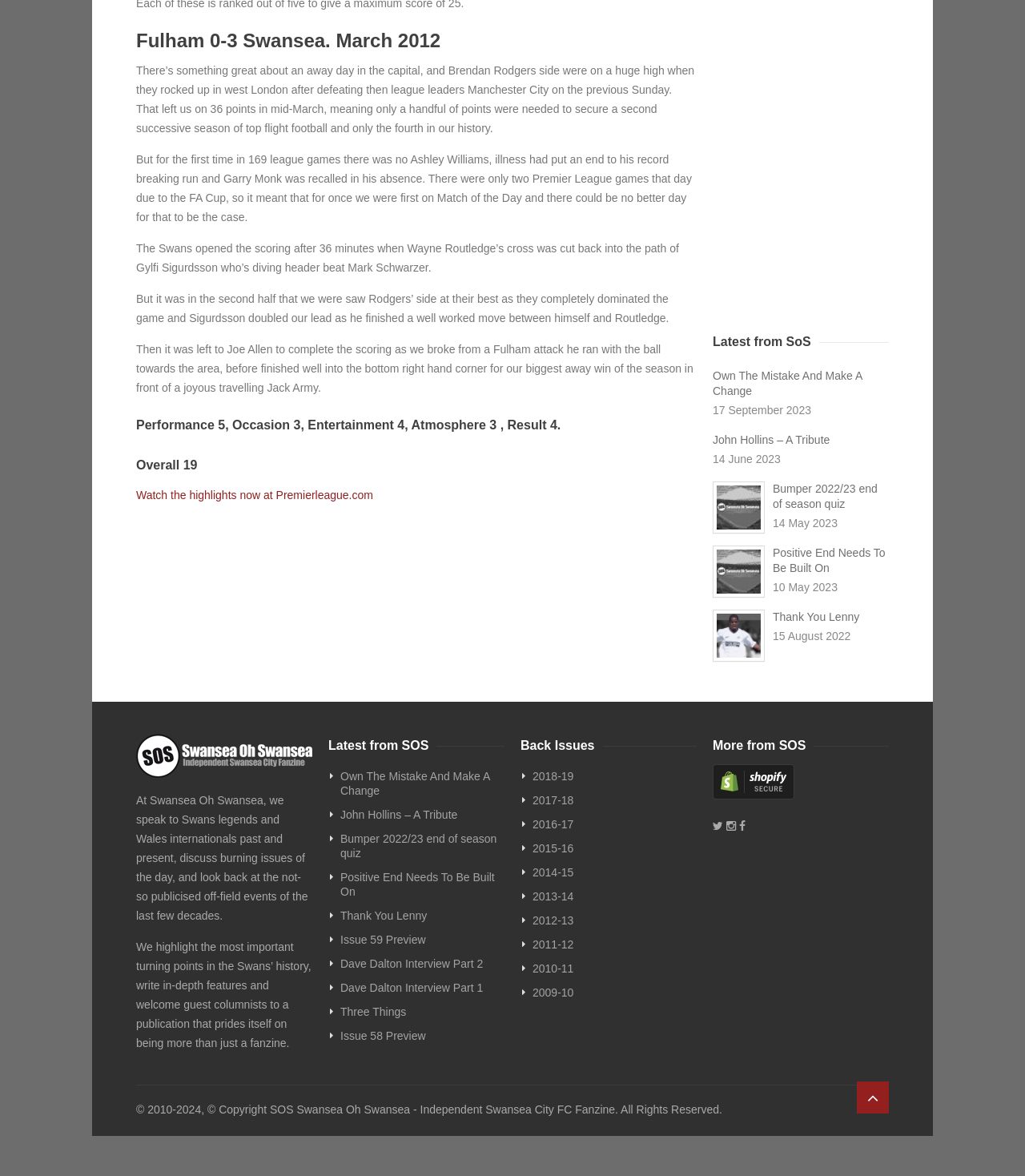Using the element description: "Thank You Lenny", determine the bounding box coordinates for the specified UI element. The coordinates should be four float numbers between 0 and 1, [left, top, right, bottom].

[0.332, 0.77, 0.492, 0.787]